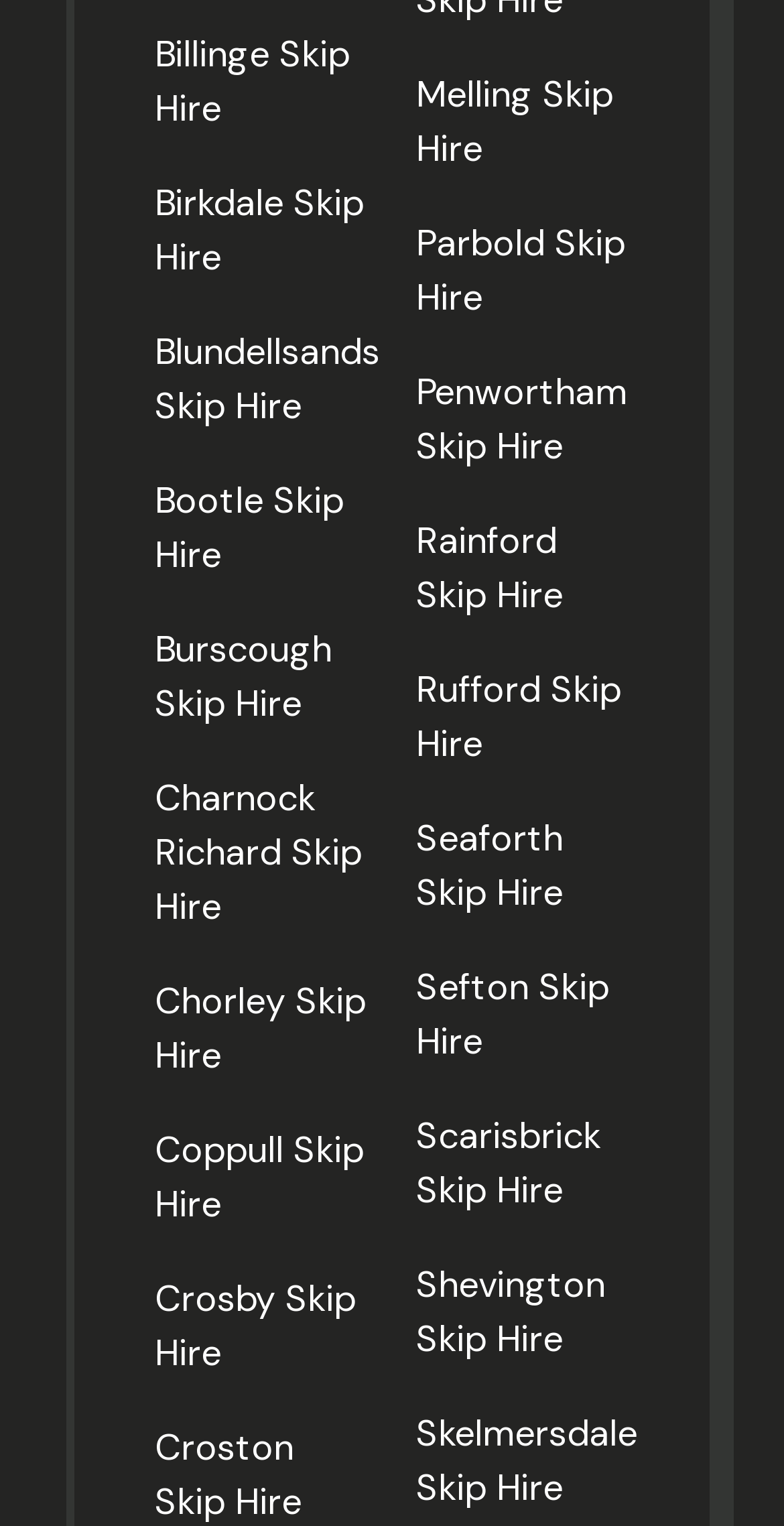How many locations are listed on the left side?
Carefully analyze the image and provide a detailed answer to the question.

The left side of the webpage contains 10 links for skip hire services, starting from Billinge to Crosby, which indicates that there are 10 locations listed on the left side.